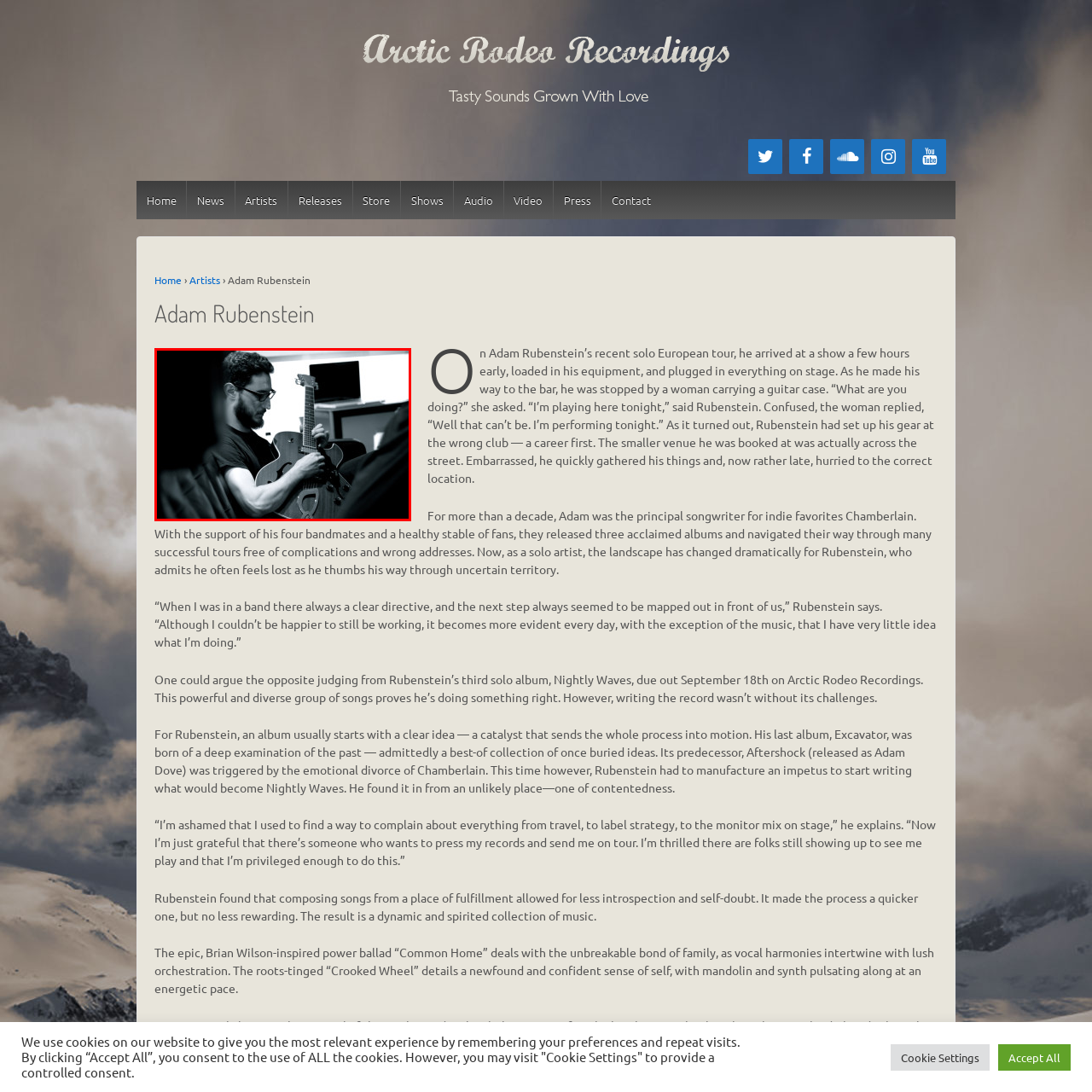What is the tone of Adam Rubenstein's expression in the photograph? Analyze the image within the red bounding box and give a one-word or short-phrase response.

Thoughtful